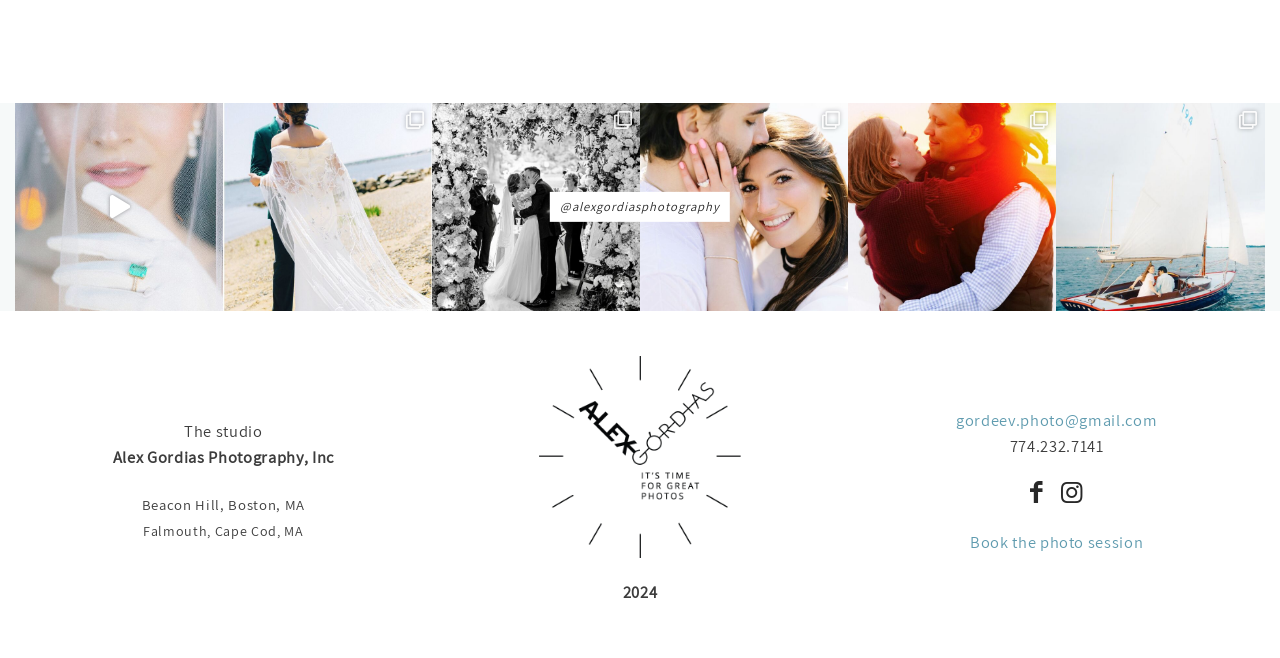What is the photographer's name?
Answer the question with a detailed and thorough explanation.

The photographer's name can be found in the StaticText element with the text 'Alex Gordias Photography, Inc' at coordinates [0.088, 0.678, 0.261, 0.712]. This suggests that the photographer's name is Alex Gordias.